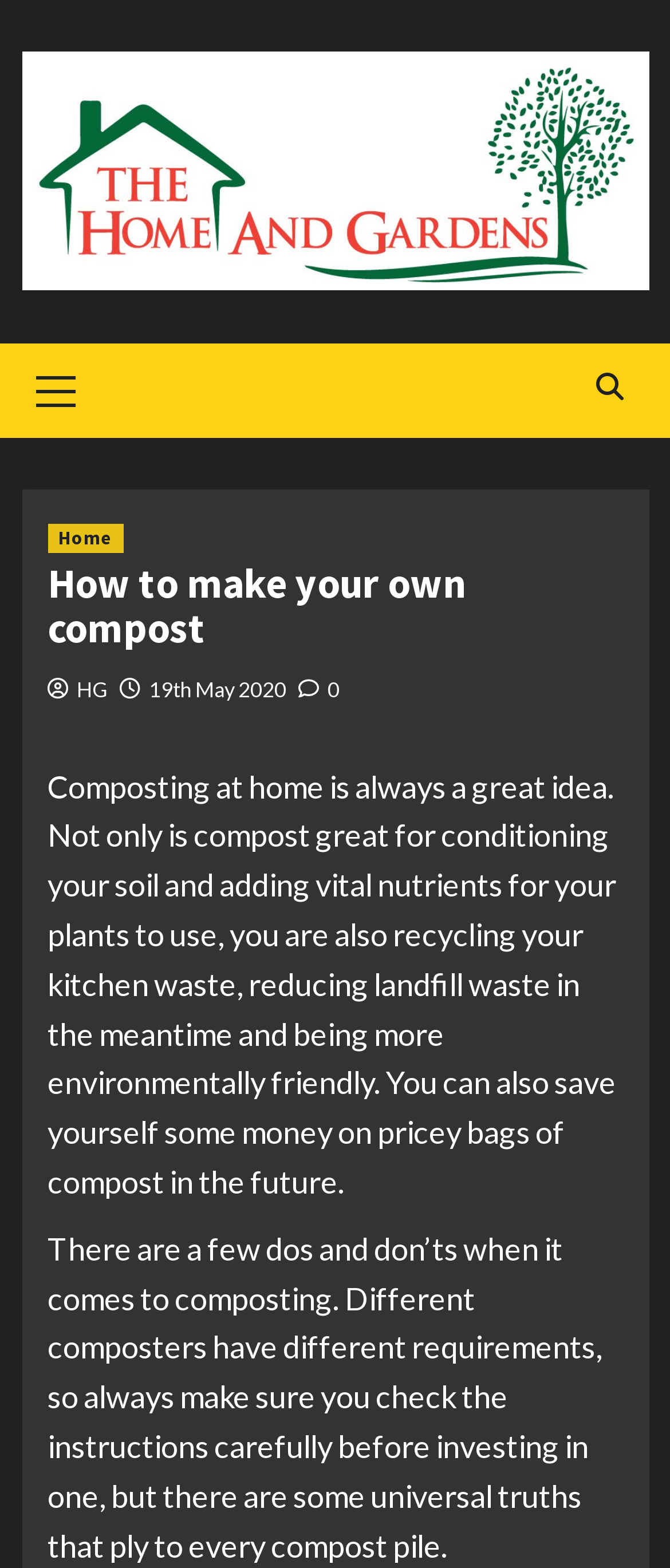Use a single word or phrase to answer the question: What is the website's name?

Home and Gardens